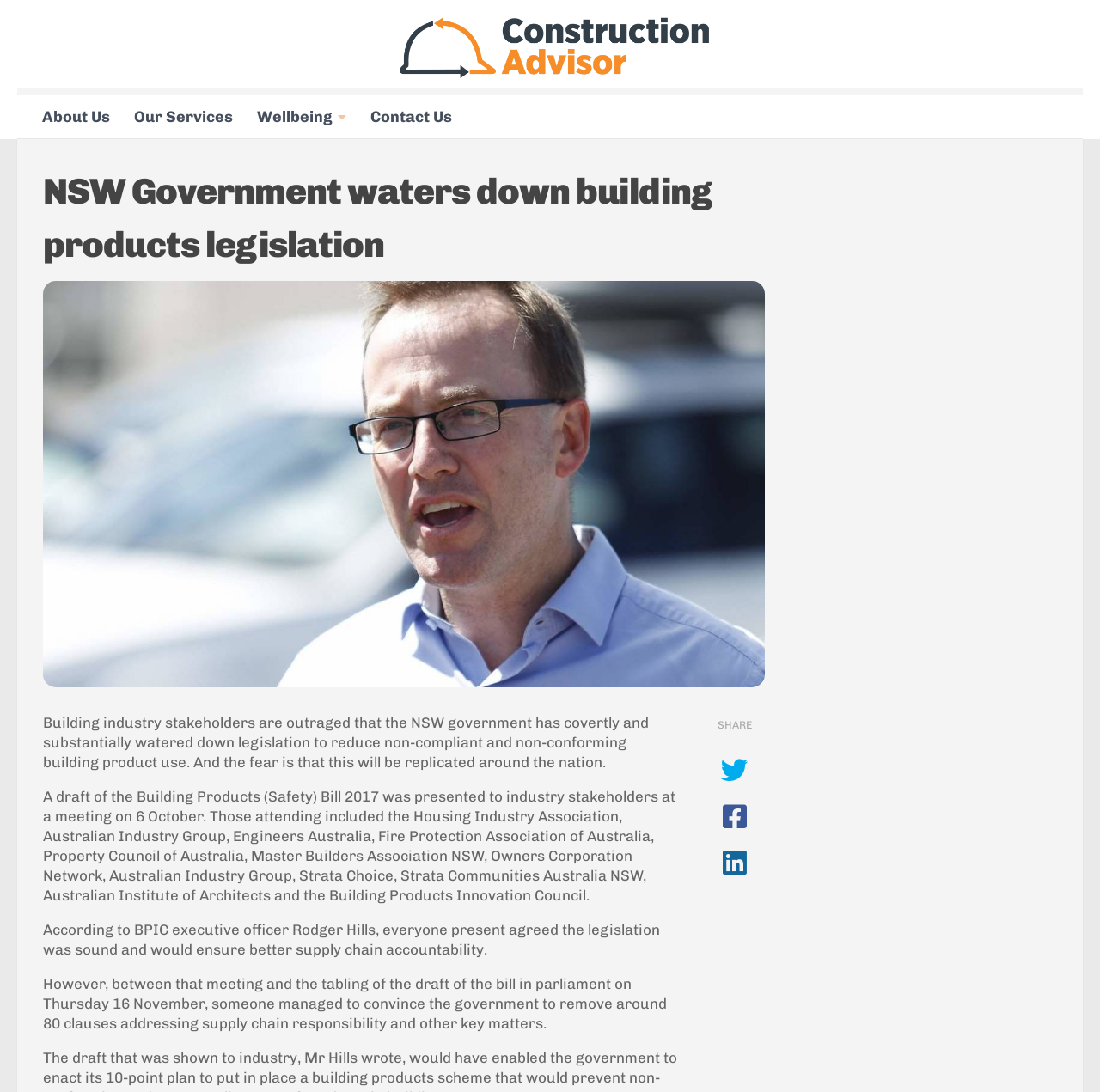Identify the primary heading of the webpage and provide its text.

NSW Government waters down building products legislation